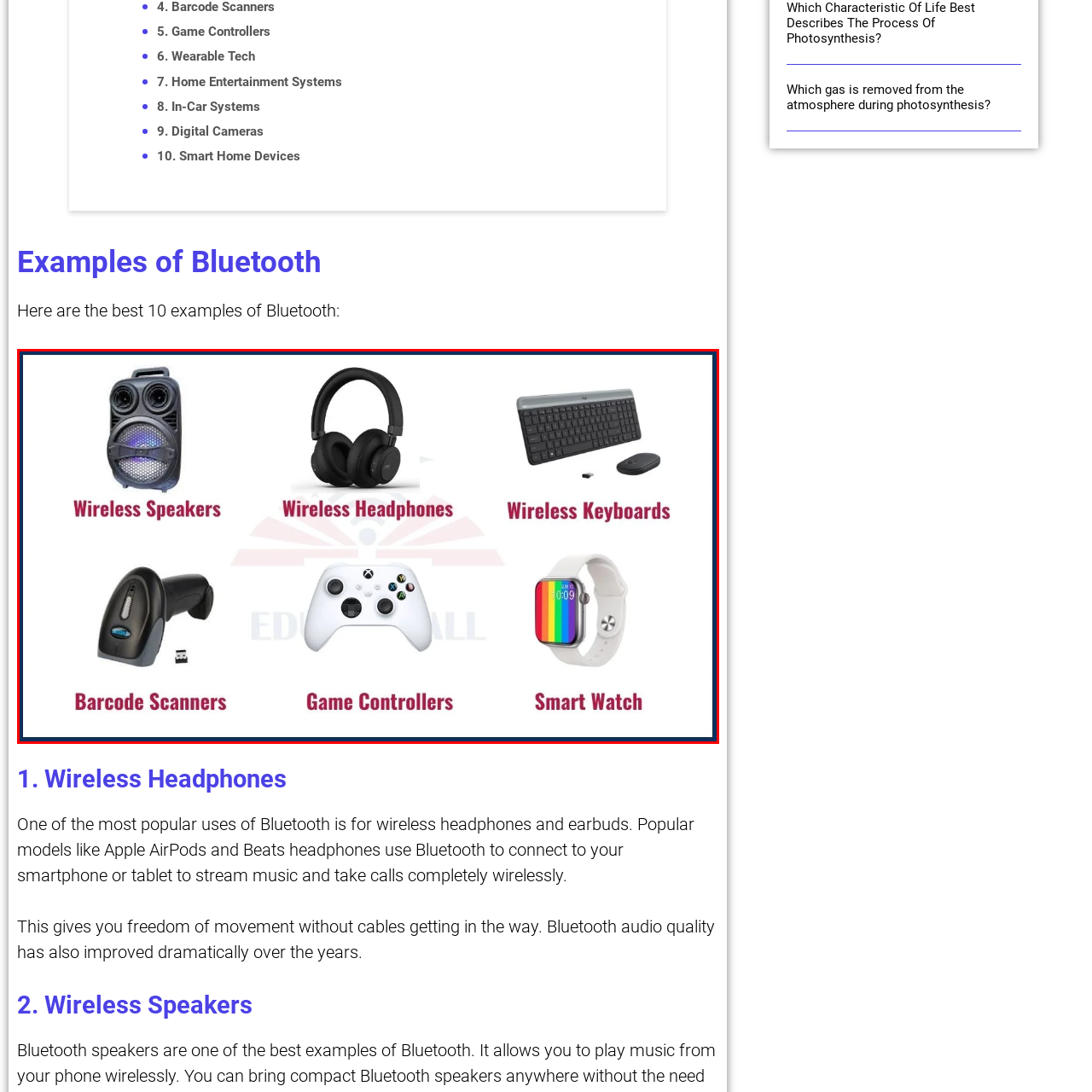Explain in detail what is shown in the red-bordered image.

The image showcases a variety of popular Bluetooth devices arranged in a visually appealing grid layout. In the top row, there are **Wireless Speakers** featuring a compact design with visible controls and a light display, and **Wireless Headphones** which are sleek and modern, ideal for enjoying music without tangled cords. The rightmost item in this row is a set of **Wireless Keyboards**, highlighting the ease of typing without the clutter of wires.

The bottom row includes a **Barcode Scanner**, demonstrating practical uses of Bluetooth in retail and inventory management, alongside **Game Controllers**, which are essential for an immersive gaming experience. Completing the array is a **Smart Watch**, exhibiting a vibrant display, representing the intersection of technology and health monitoring. This diverse collection exemplifies the versatility and convenience of Bluetooth technology in everyday devices.